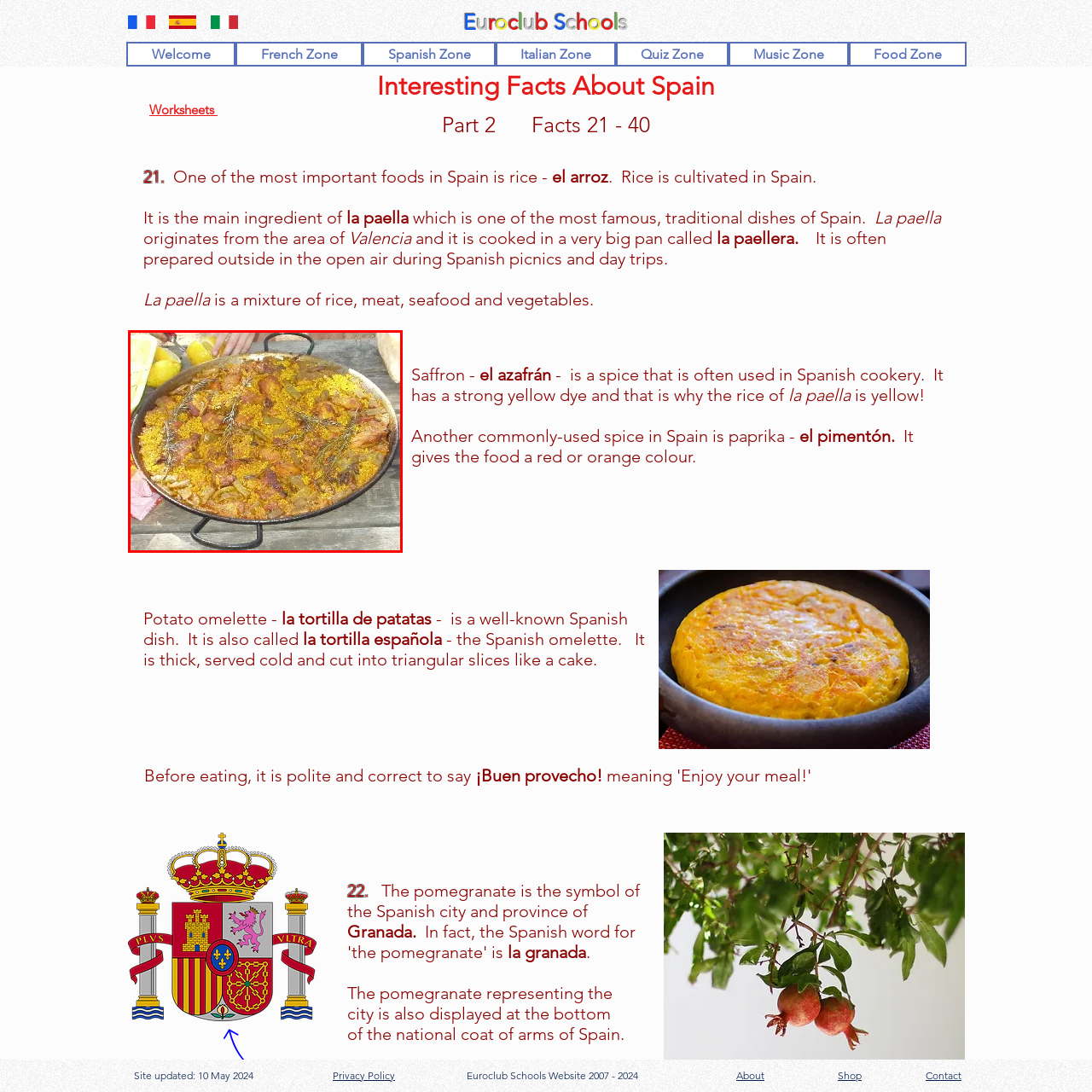Look closely at the image within the red-bordered box and thoroughly answer the question below, using details from the image: What is the color of the rice?

The caption describes the rice as exhibiting a rich yellow hue, which is likely due to the use of saffron, a common spice used in Spanish cuisine.